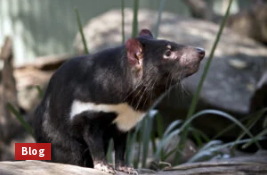What is the Tasmanian Devil's behavior in the photograph?
Please provide a comprehensive answer based on the visual information in the image.

The caption describes the Tasmanian Devil as exhibiting an inquisitive behavior as it surveys its surroundings, suggesting that it is curious and alert in the photograph.